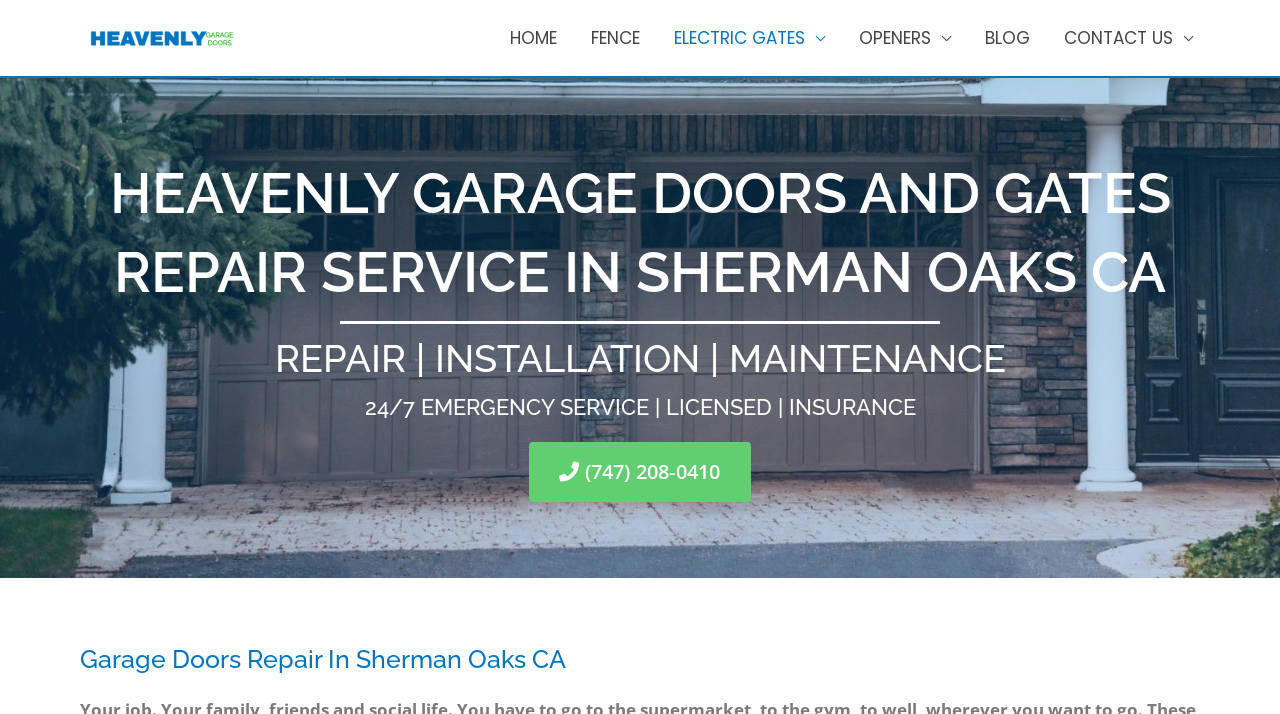Specify the bounding box coordinates of the area to click in order to execute this command: 'call the phone number for emergency service'. The coordinates should consist of four float numbers ranging from 0 to 1, and should be formatted as [left, top, right, bottom].

[0.414, 0.619, 0.586, 0.703]